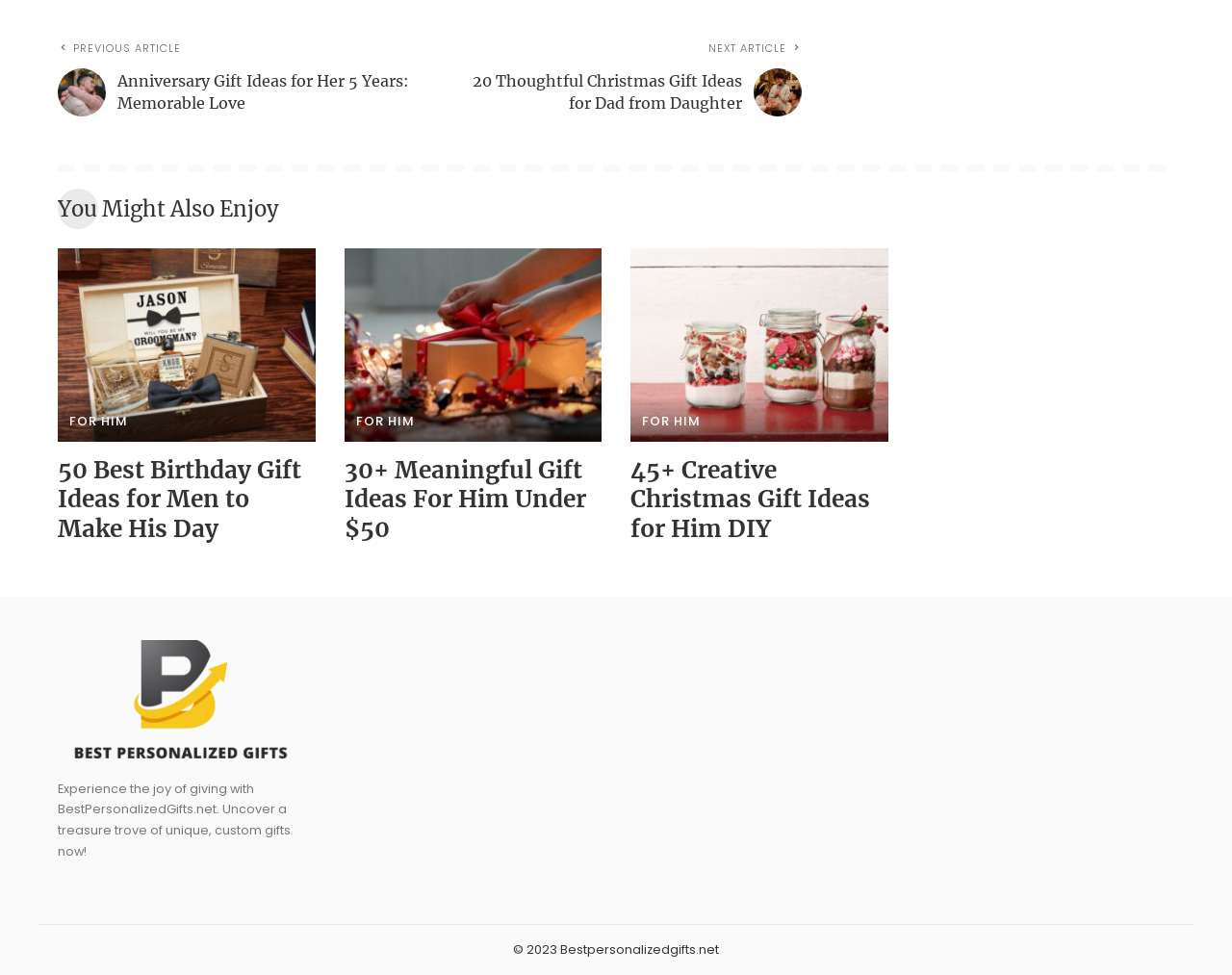Can you identify the bounding box coordinates of the clickable region needed to carry out this instruction: 'Click on the 'Birthday Gift Ideas for Men' link'? The coordinates should be four float numbers within the range of 0 to 1, stated as [left, top, right, bottom].

[0.047, 0.255, 0.256, 0.453]